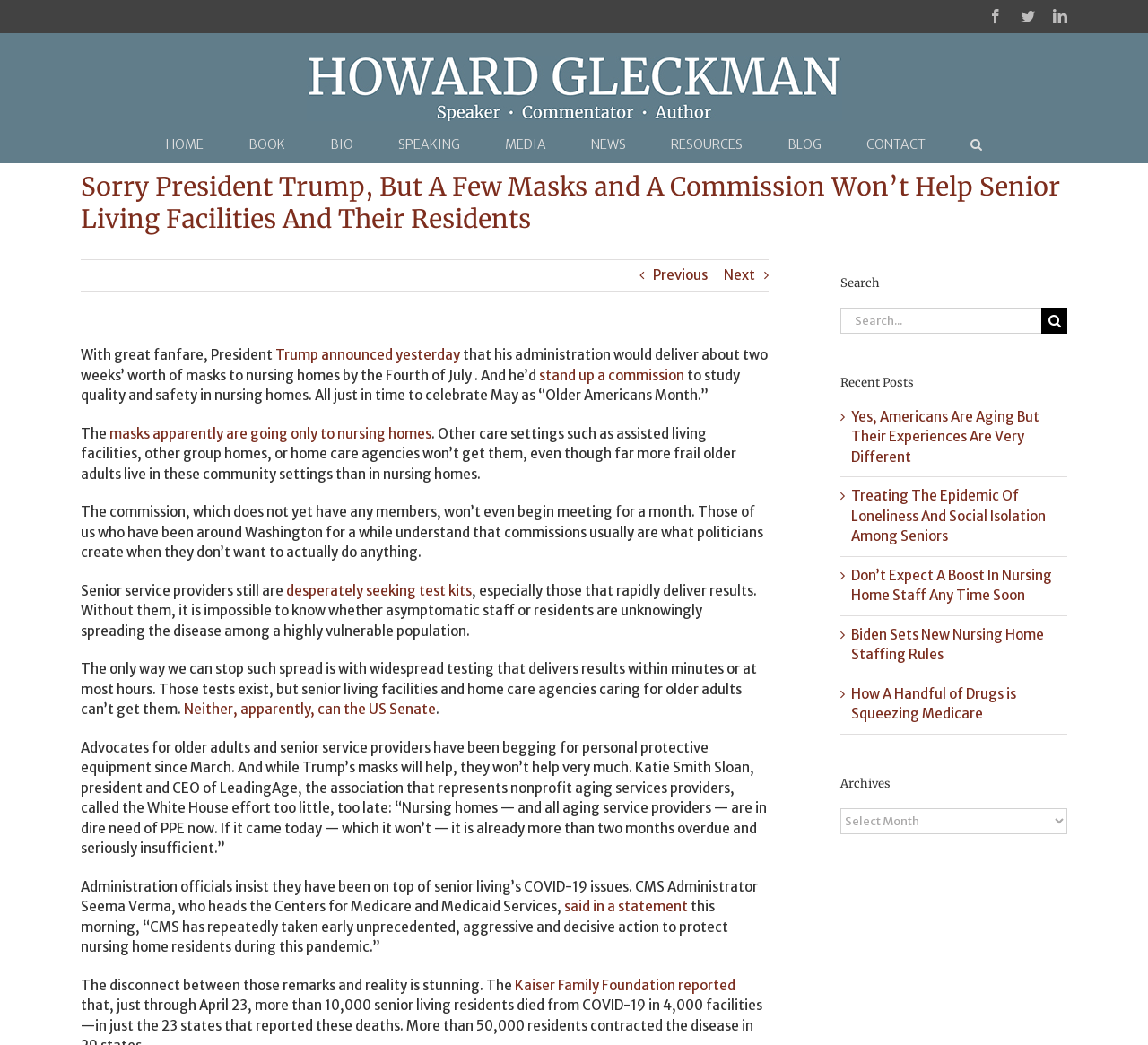Given the element description, predict the bounding box coordinates in the format (top-left x, top-left y, bottom-right x, bottom-right y). Make sure all values are between 0 and 1. Here is the element description: aria-label="Search" title="Search"

[0.845, 0.121, 0.855, 0.155]